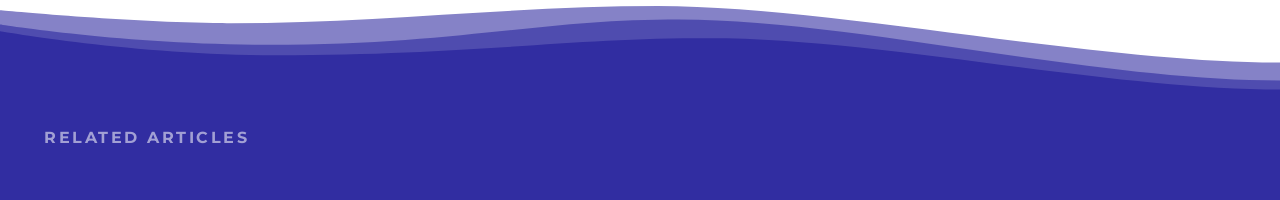Respond with a single word or phrase to the following question:
What kind of website is this design ideal for?

Technology-focused website